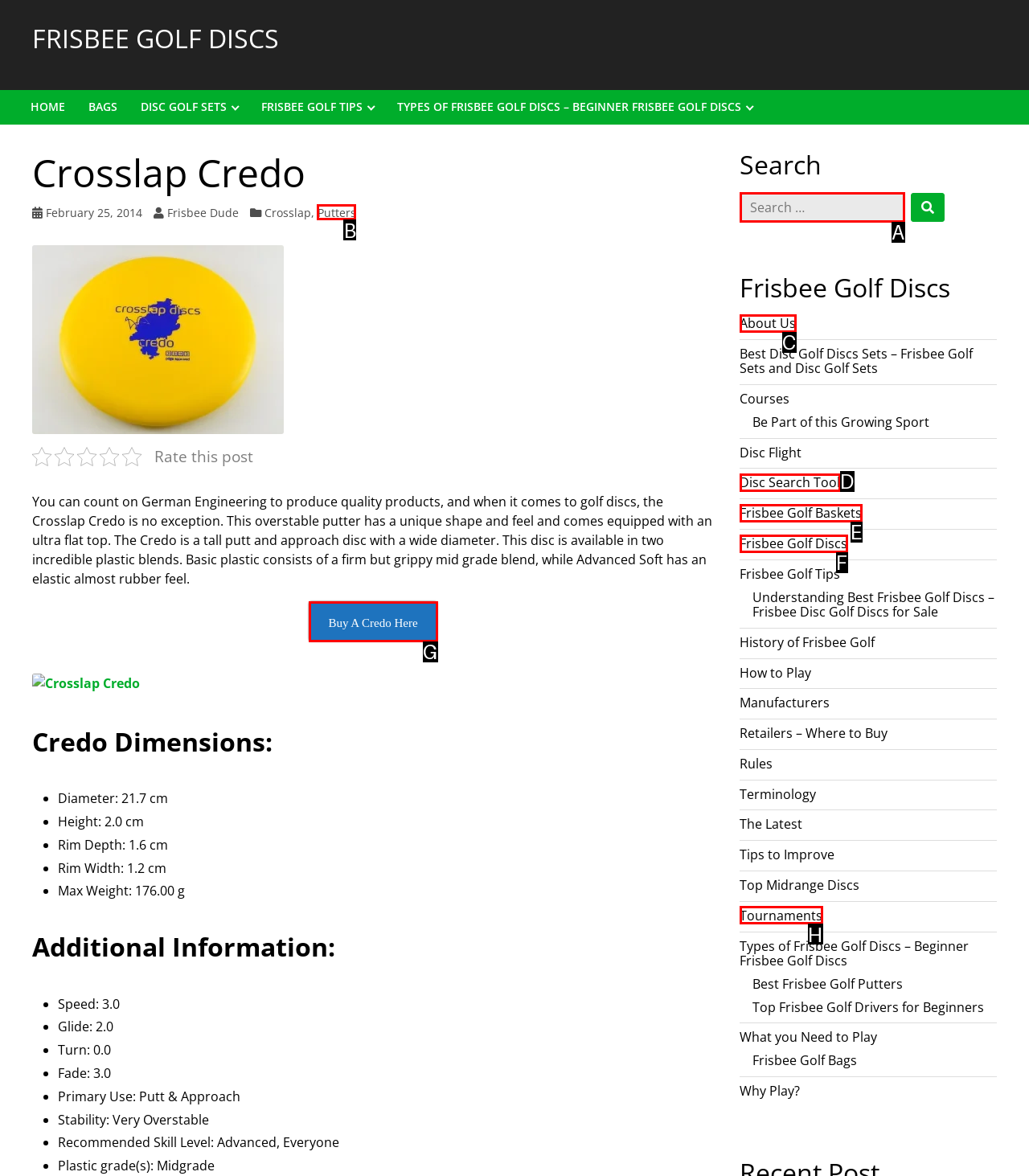Point out the option that needs to be clicked to fulfill the following instruction: Search for a term
Answer with the letter of the appropriate choice from the listed options.

A